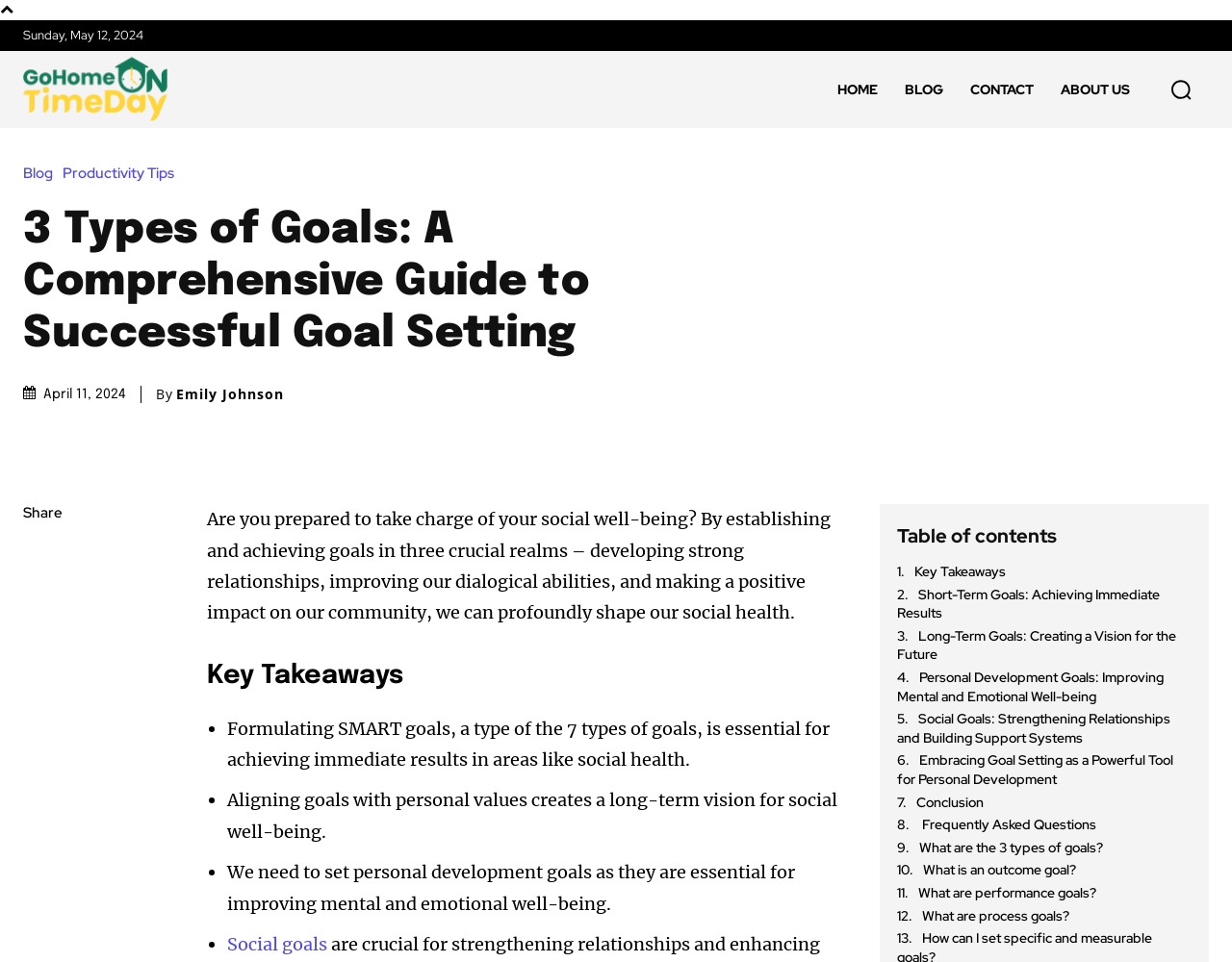Find the bounding box coordinates of the area that needs to be clicked in order to achieve the following instruction: "Click the 'Entrada siguiente →' link". The coordinates should be specified as four float numbers between 0 and 1, i.e., [left, top, right, bottom].

None